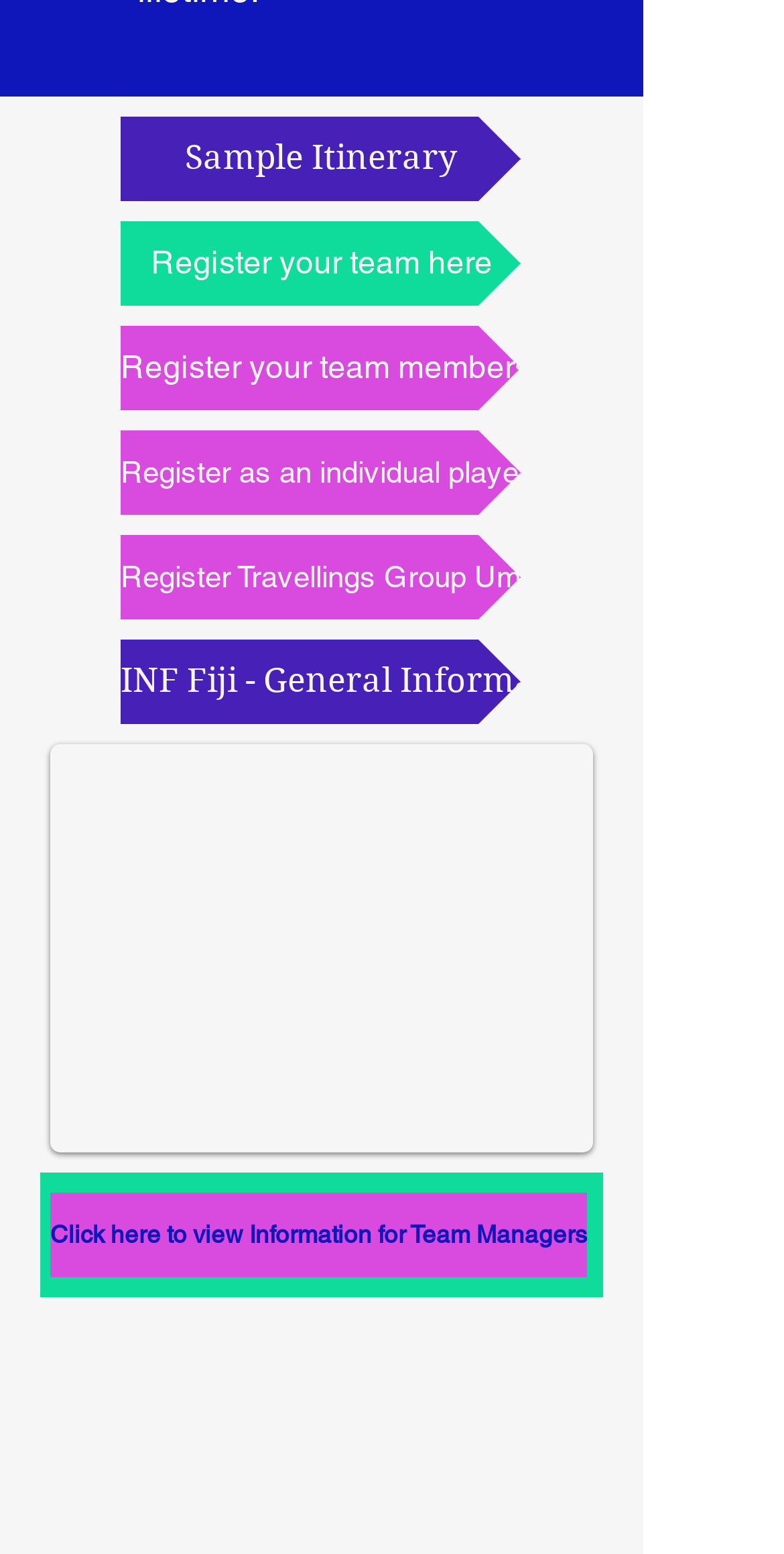Answer the following query with a single word or phrase:
How many links are there on the webpage?

6